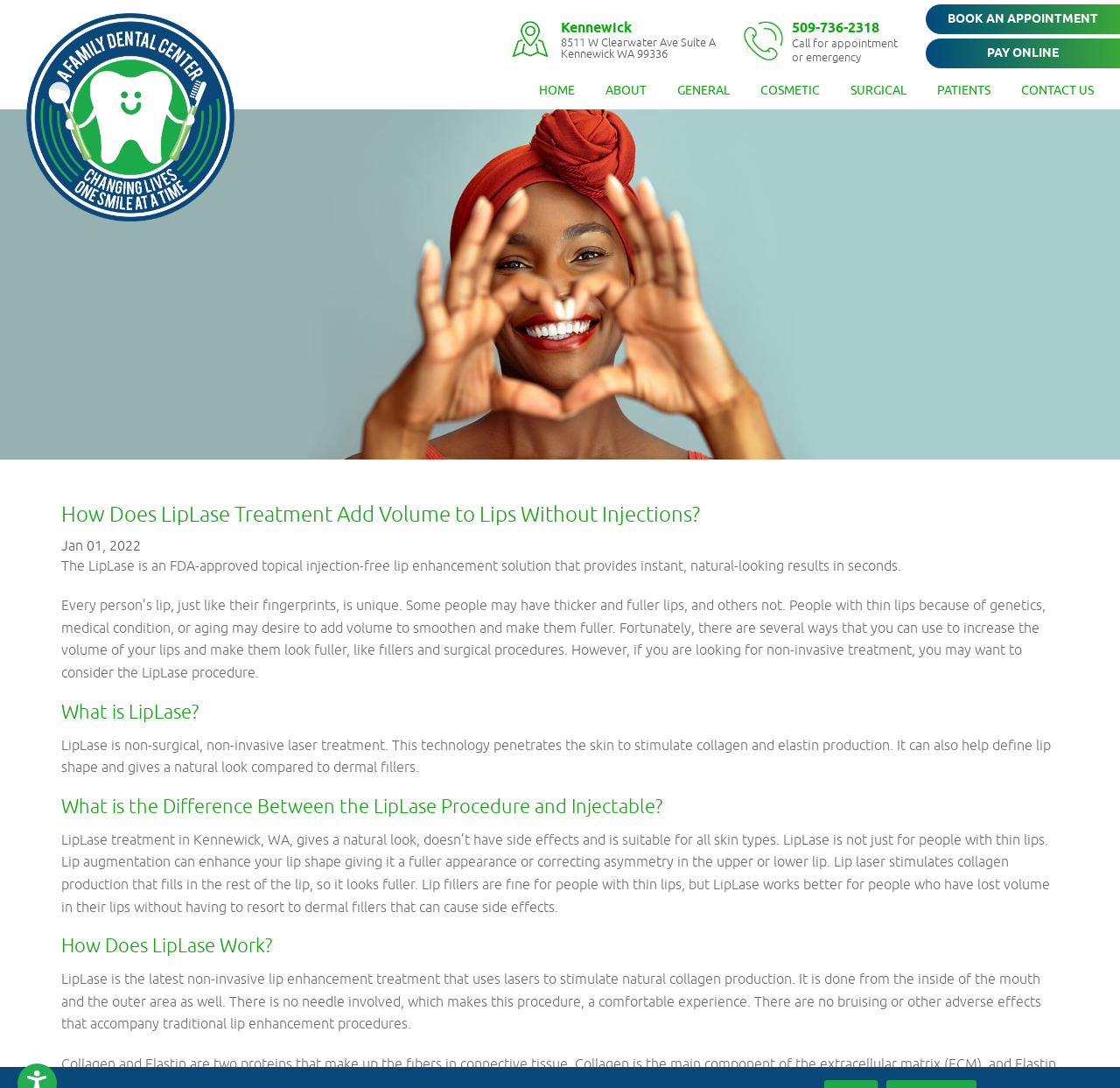What is the phone number of the dental center?
Please use the visual content to give a single word or phrase answer.

509-736-2318